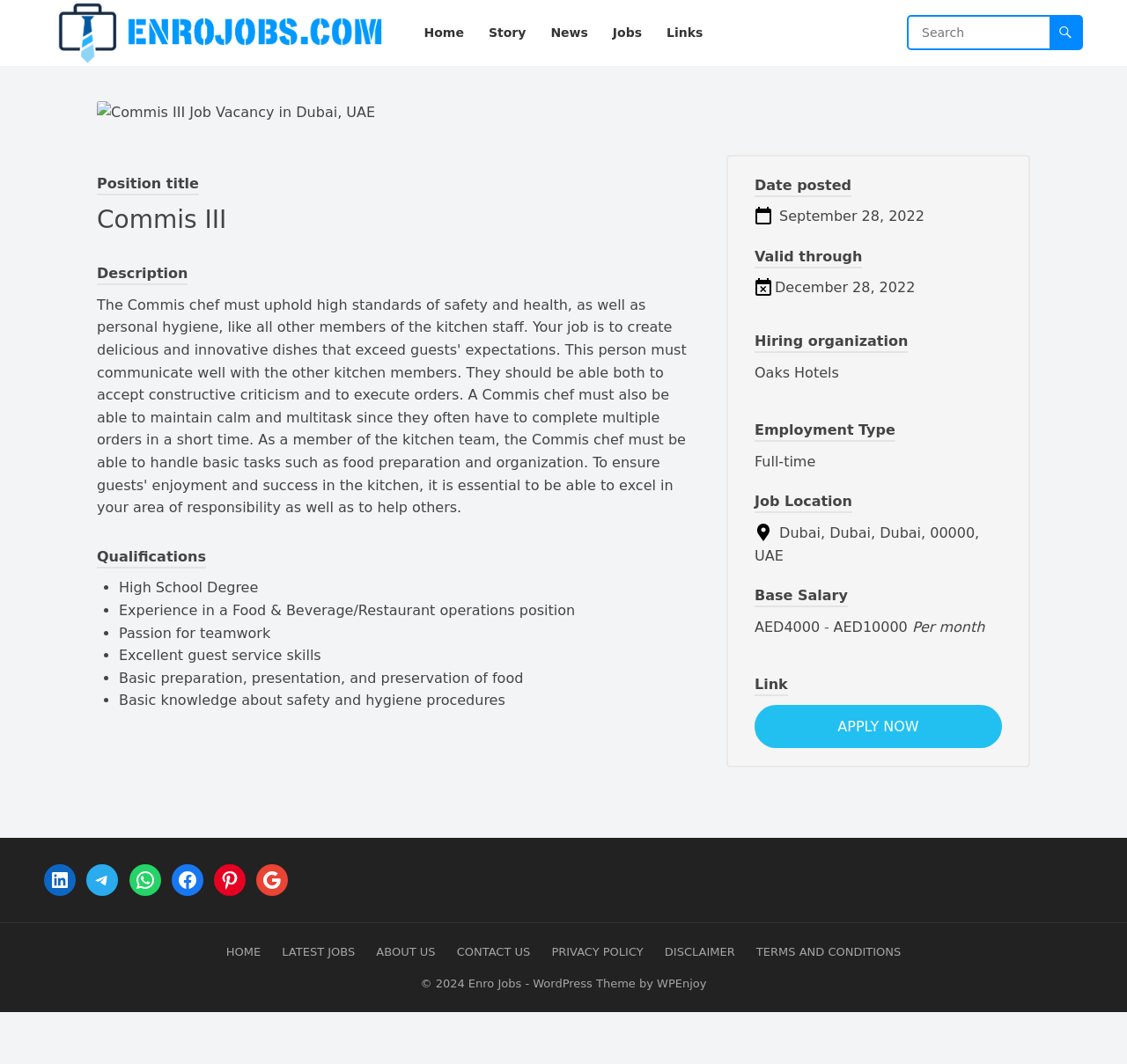Identify the bounding box coordinates of the region that needs to be clicked to carry out this instruction: "View Real Estate". Provide these coordinates as four float numbers ranging from 0 to 1, i.e., [left, top, right, bottom].

None